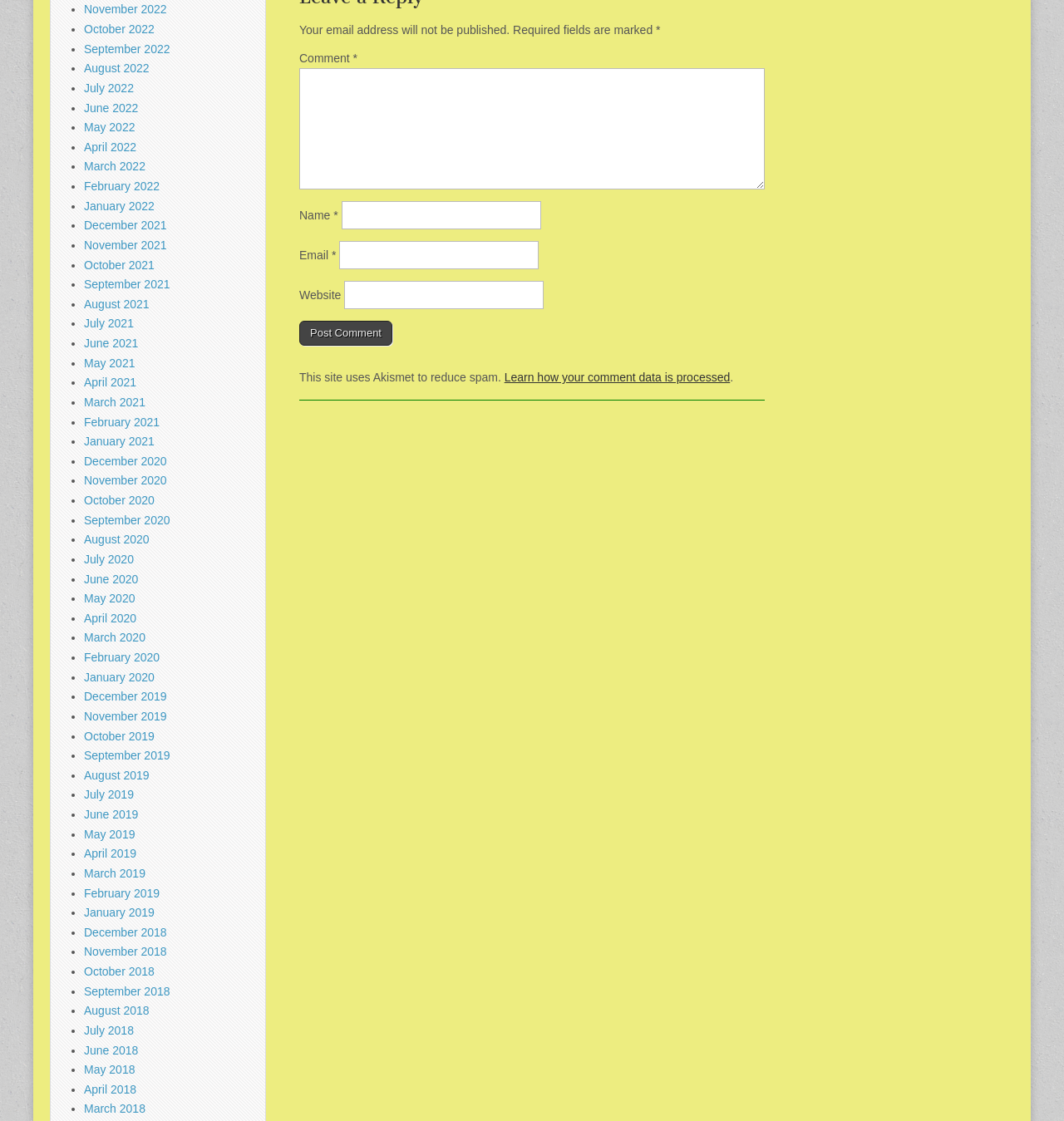How many fields are required to post a comment?
Using the image as a reference, give a one-word or short phrase answer.

3